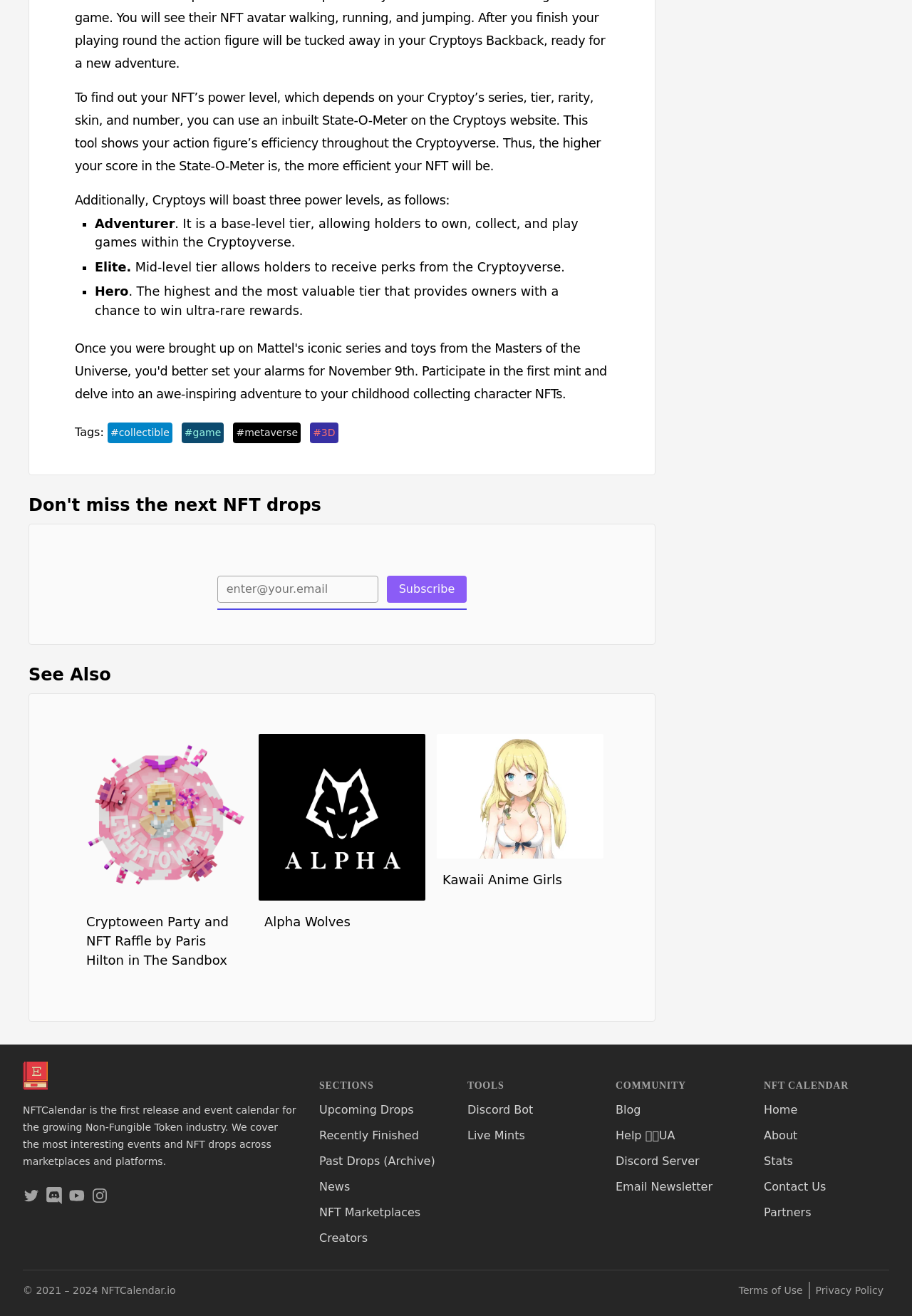Can you find the bounding box coordinates for the element to click on to achieve the instruction: "Check the NFT Calendar"?

[0.025, 0.807, 0.052, 0.828]